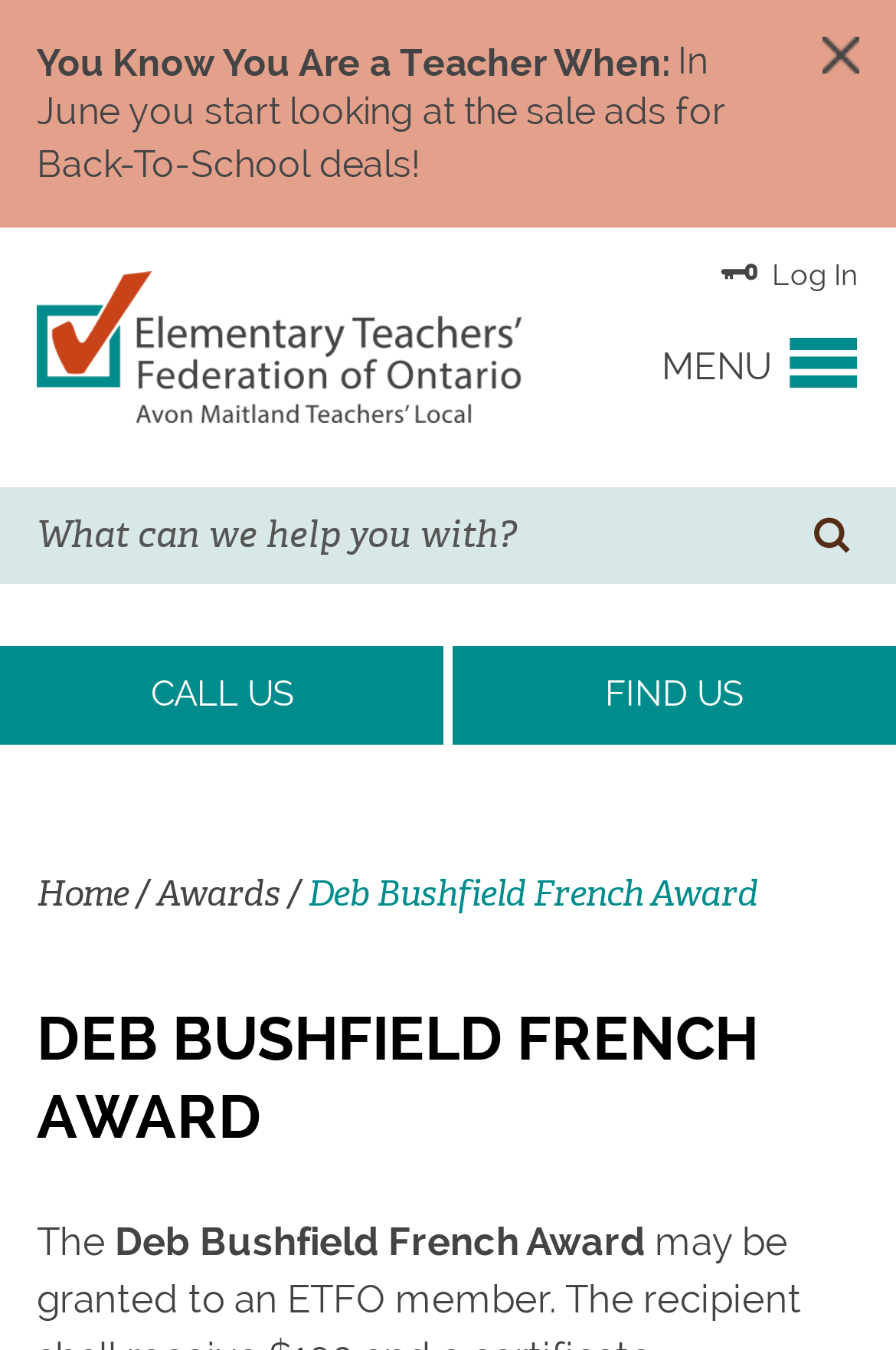Determine the bounding box of the UI component based on this description: "Events & News". The bounding box coordinates should be four float values between 0 and 1, i.e., [left, top, right, bottom].

[0.0, 0.454, 1.0, 0.556]